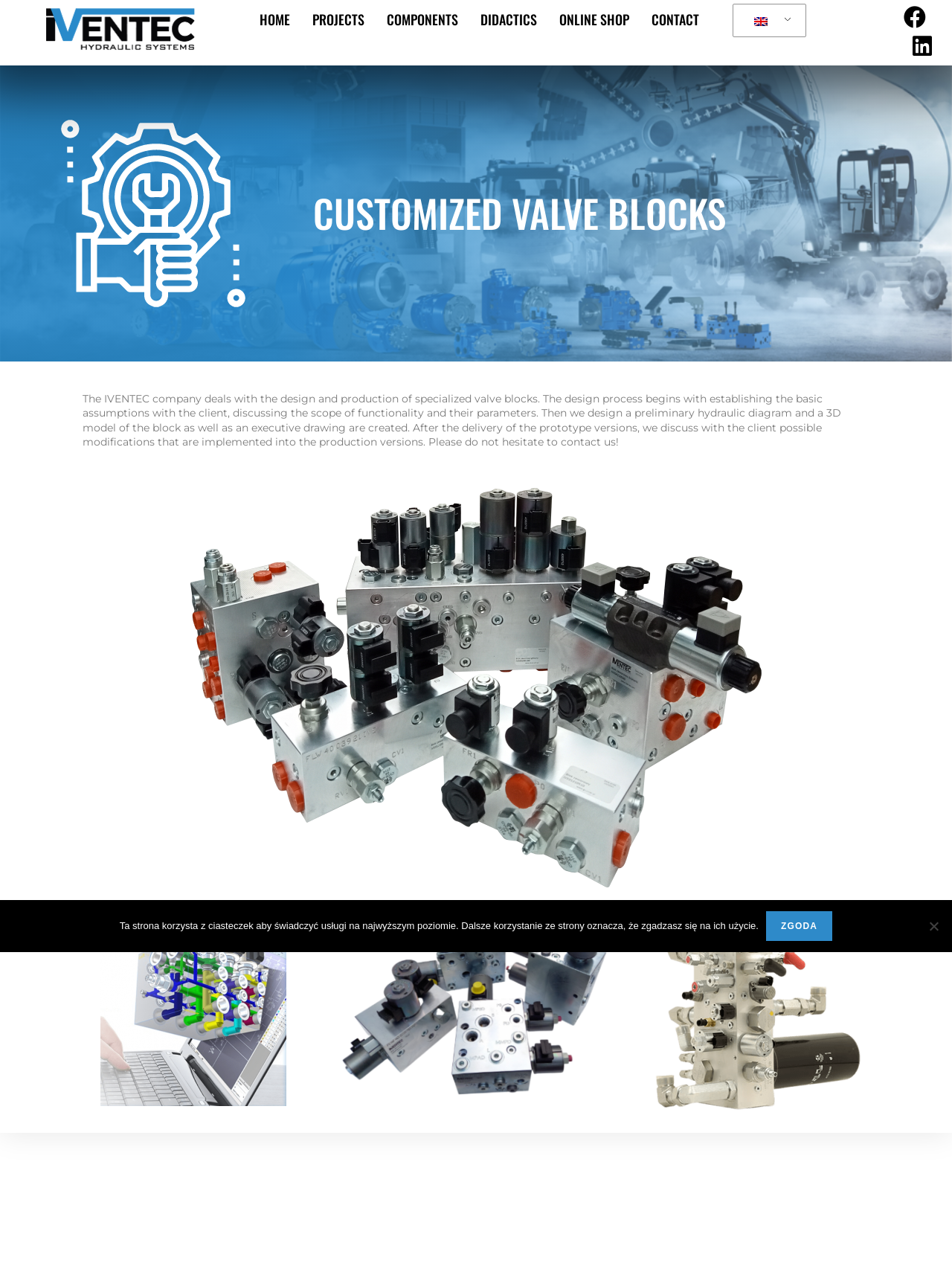Please specify the bounding box coordinates of the clickable region to carry out the following instruction: "Contact us through info@iventec.com". The coordinates should be four float numbers between 0 and 1, in the format [left, top, right, bottom].

[0.078, 0.702, 0.205, 0.715]